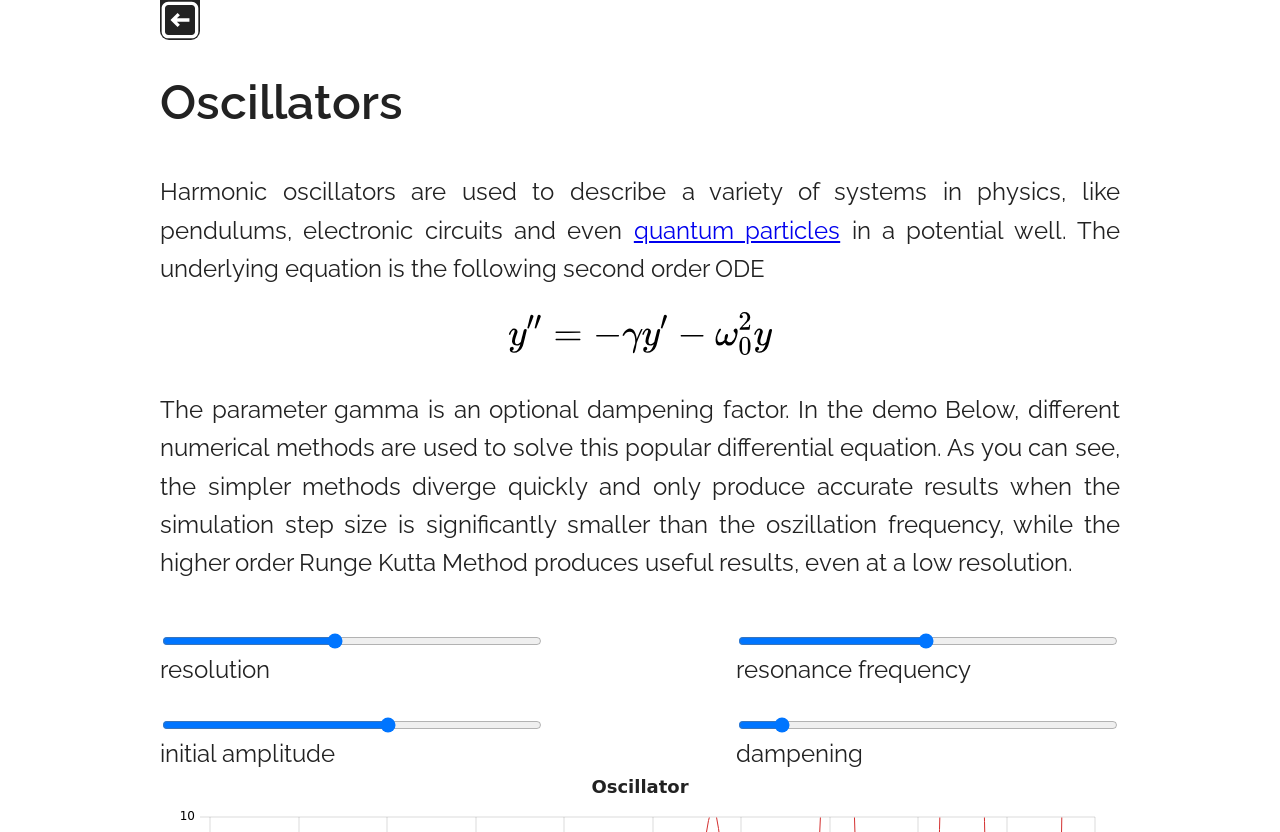What is the type of oscillators described?
Answer the question with a single word or phrase derived from the image.

Harmonic